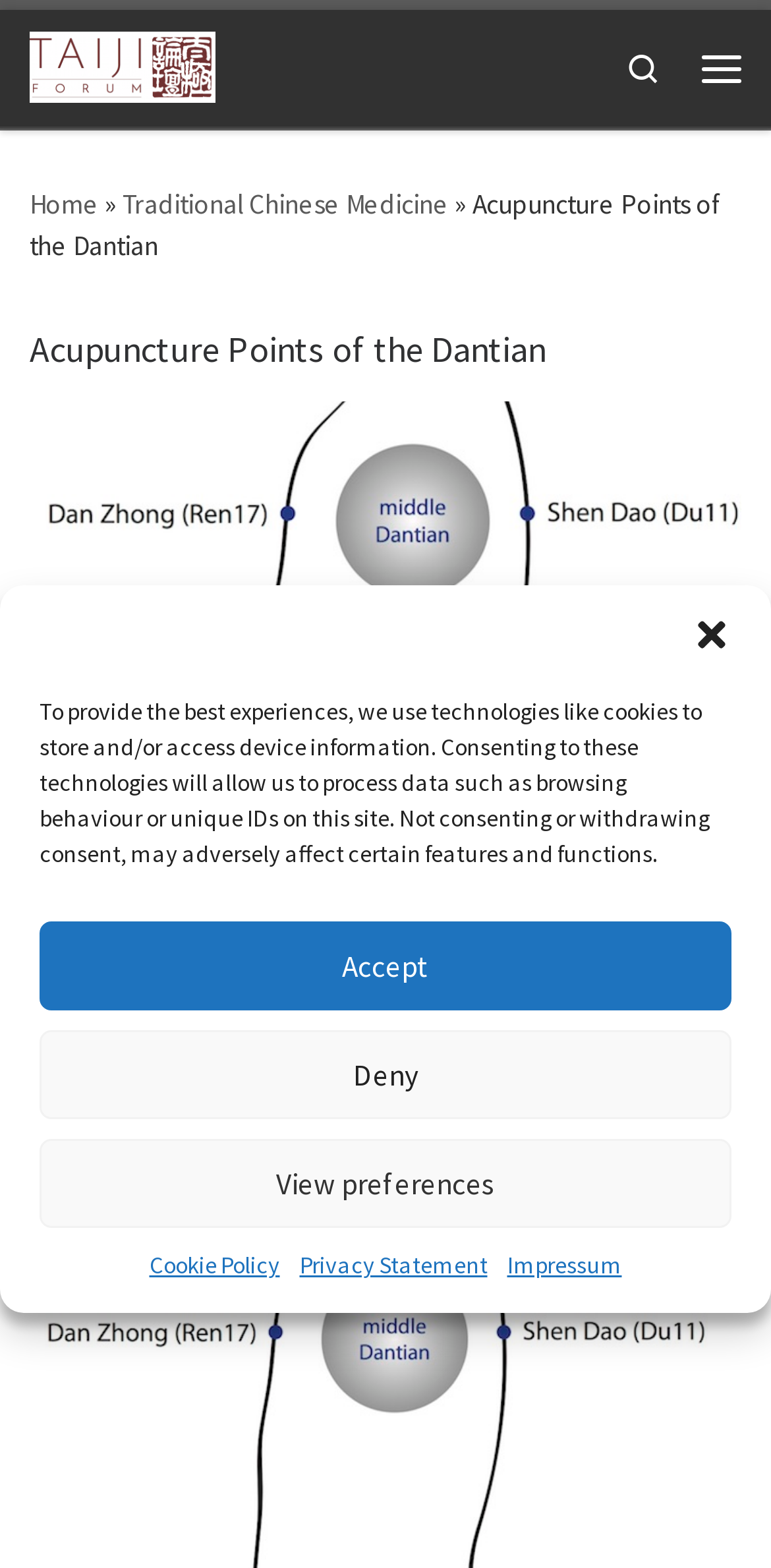Offer an extensive depiction of the webpage and its key elements.

The webpage is about Acupuncture Points of the Dantian, specifically discussing the concept of Dantian and its relation to acupoints. 

At the top of the page, there is a dialog box for managing cookie consent, which contains a message about using technologies like cookies to store and/or access device information. This dialog box has buttons to close, accept, deny, or view preferences. Below the dialog box, there are links to the Cookie Policy, Privacy Statement, and Impressum.

On the top-left corner, there is a link to skip to the content. Next to it, there is a link to the Taiji Forum, accompanied by a small image of a back arrow, indicating a way to go back home. 

On the top-right corner, there is a search icon and a menu button. Below these icons, there are links to navigate to the Home page, Traditional Chinese Medicine, and Acupuncture Points of the Dantian. 

The main content of the webpage is headed by a title "Acupuncture Points of the Dantian", which is followed by a brief introduction or description of the topic.